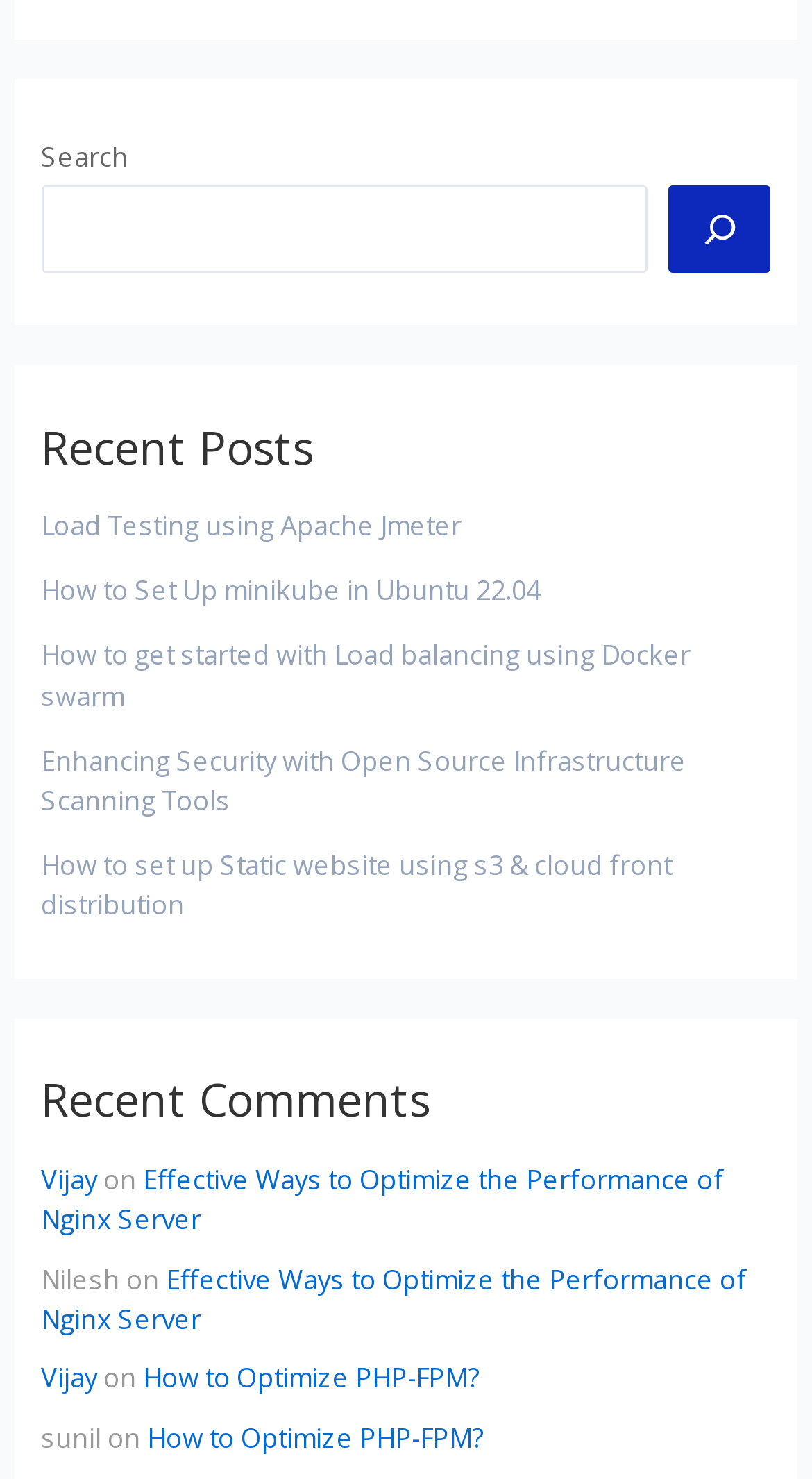Identify the bounding box coordinates of the HTML element based on this description: "aria-label="search"".

[0.823, 0.125, 0.95, 0.184]